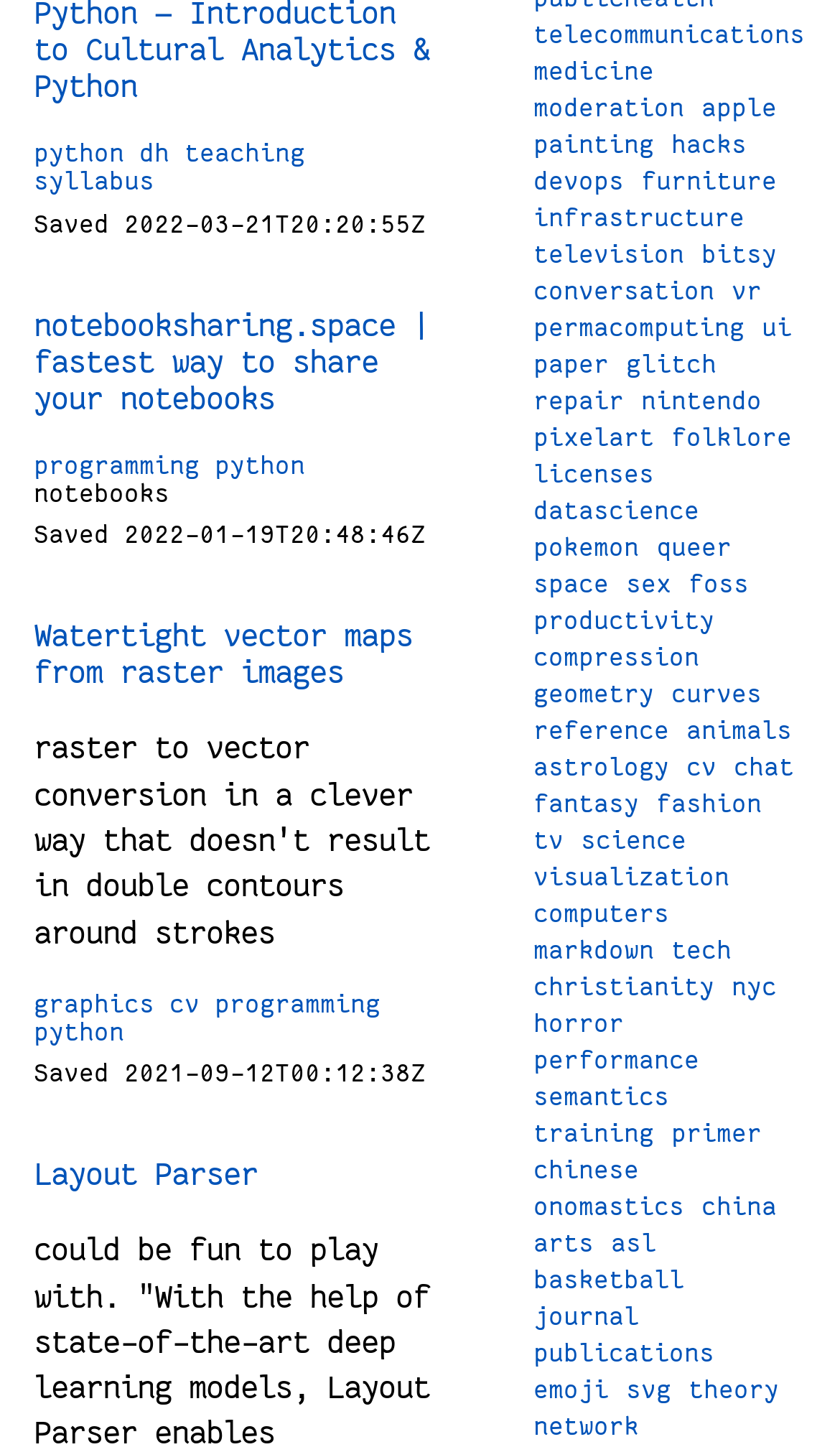Answer in one word or a short phrase: 
How many articles are on this webpage?

3